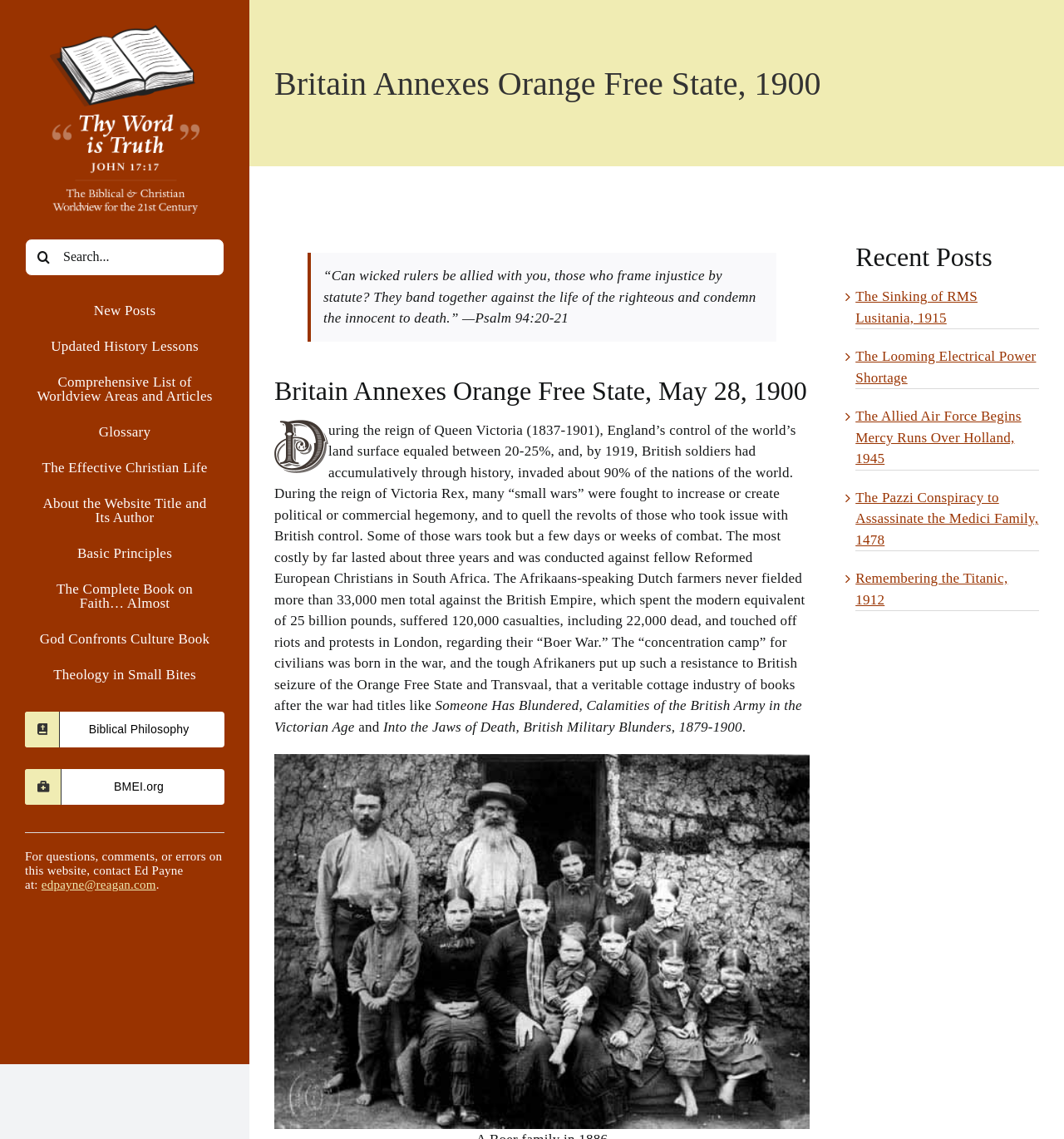How many images are on the webpage?
Using the information from the image, answer the question thoroughly.

I looked at the webpage and found two images, one with the label 'D' and another without a label, both of which are located in the main content area.